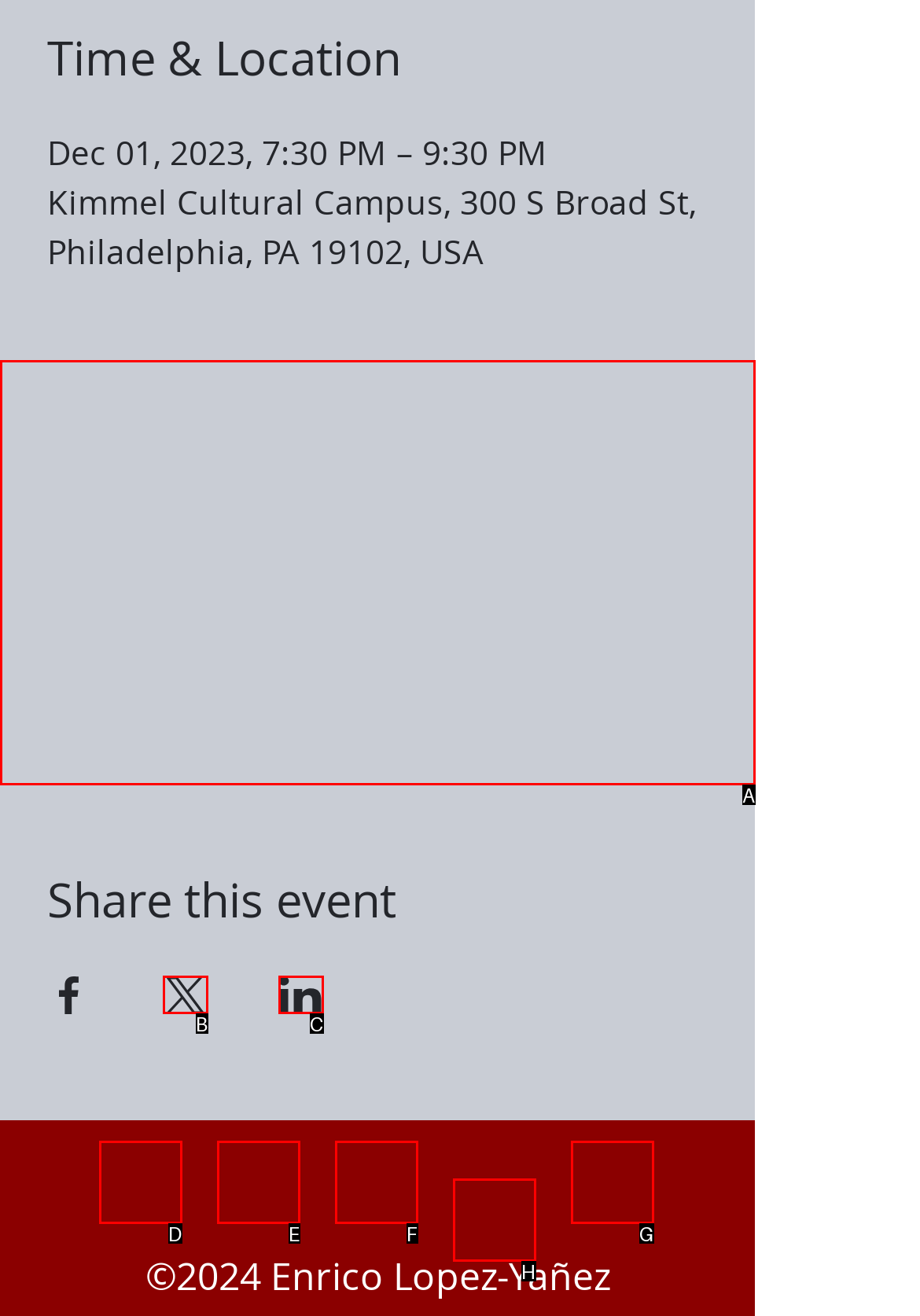Identify the letter of the UI element that corresponds to: aria-label="TikTok"
Respond with the letter of the option directly.

F